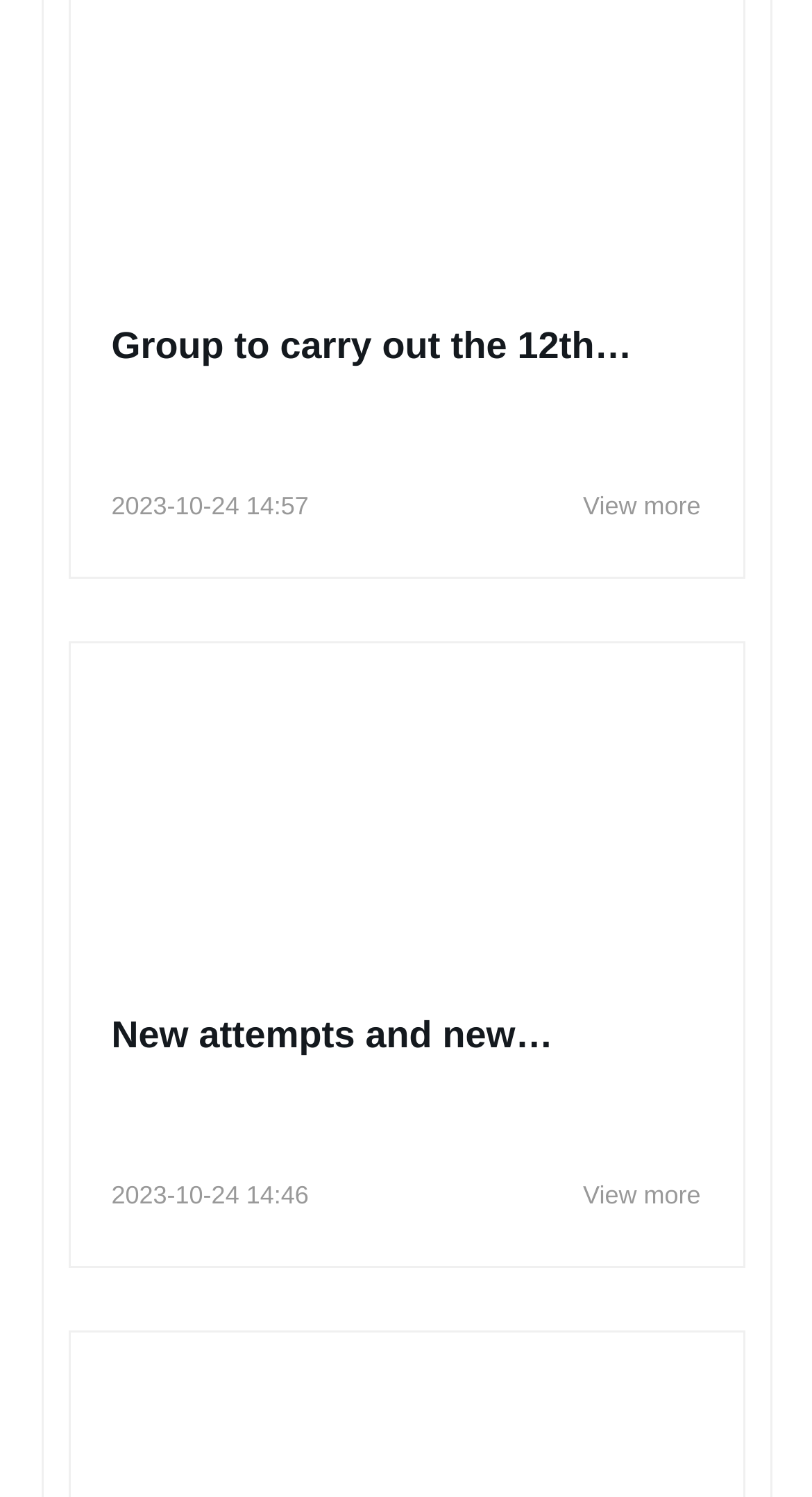Find the bounding box coordinates for the area that must be clicked to perform this action: "Read about new attempts and new initiatives".

[0.137, 0.539, 0.863, 0.561]